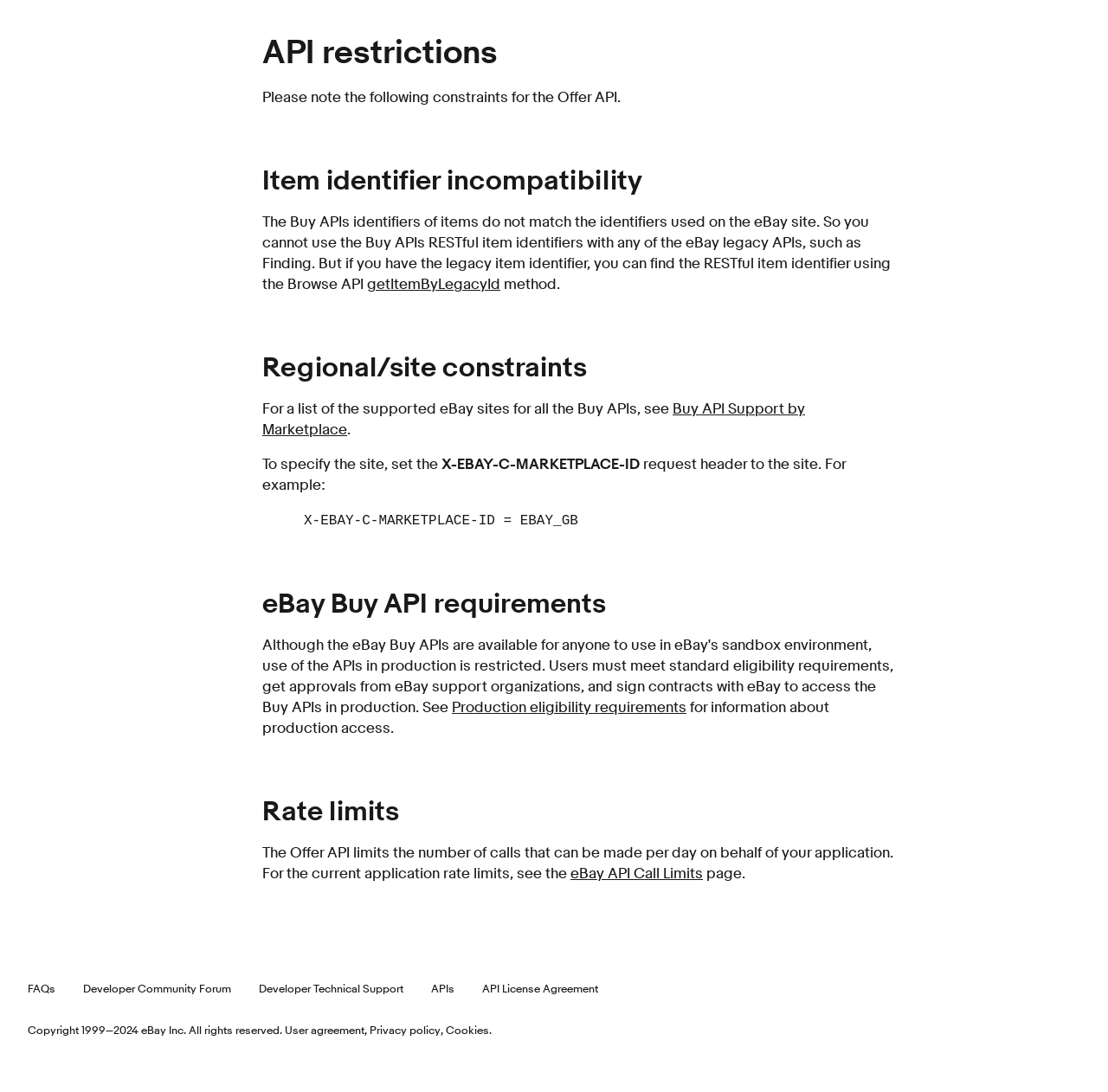Respond to the question below with a single word or phrase:
Where can you find the current application rate limits?

eBay API Call Limits page